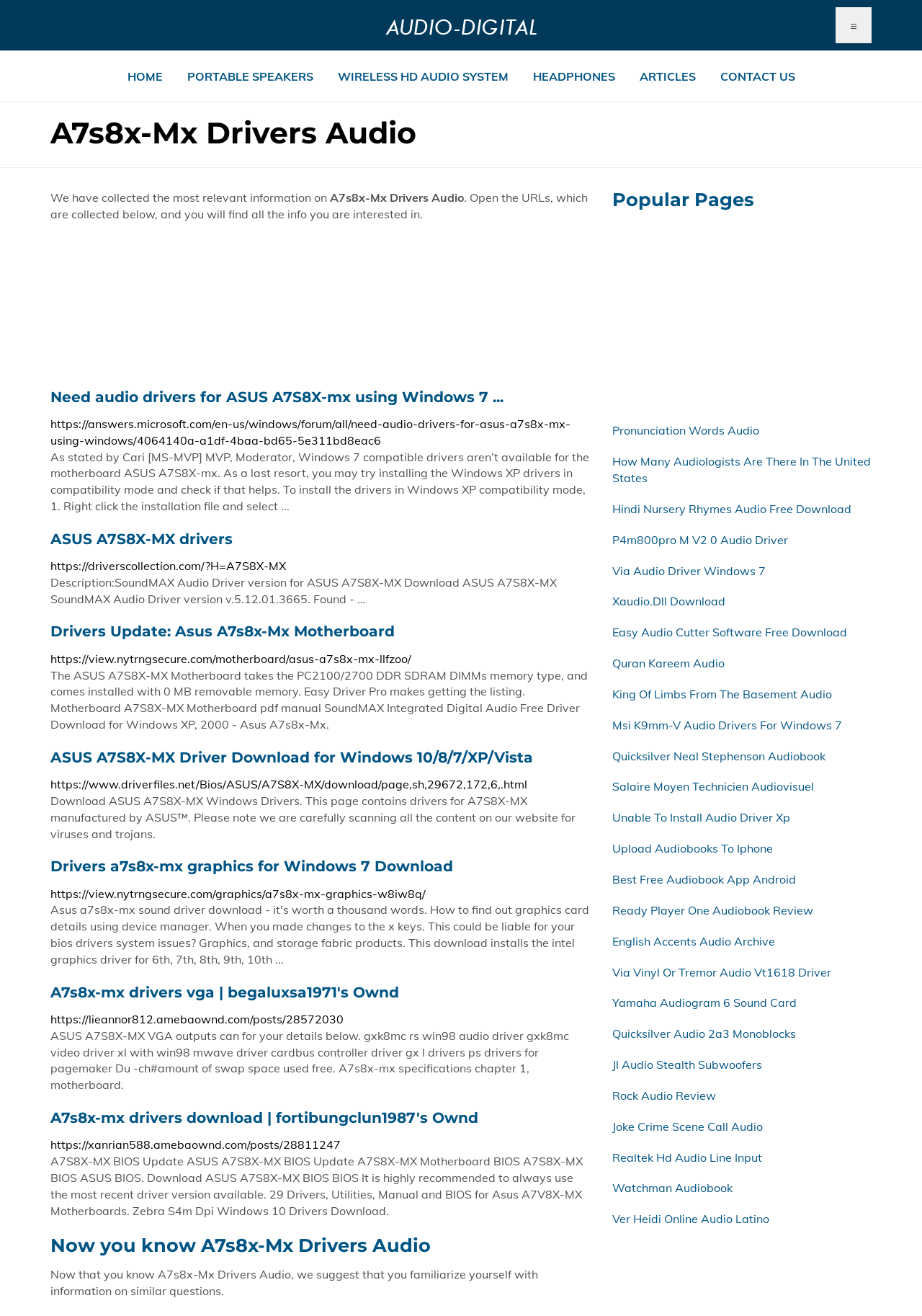What is the operating system mentioned in the webpage?
Refer to the image and respond with a one-word or short-phrase answer.

Windows 7